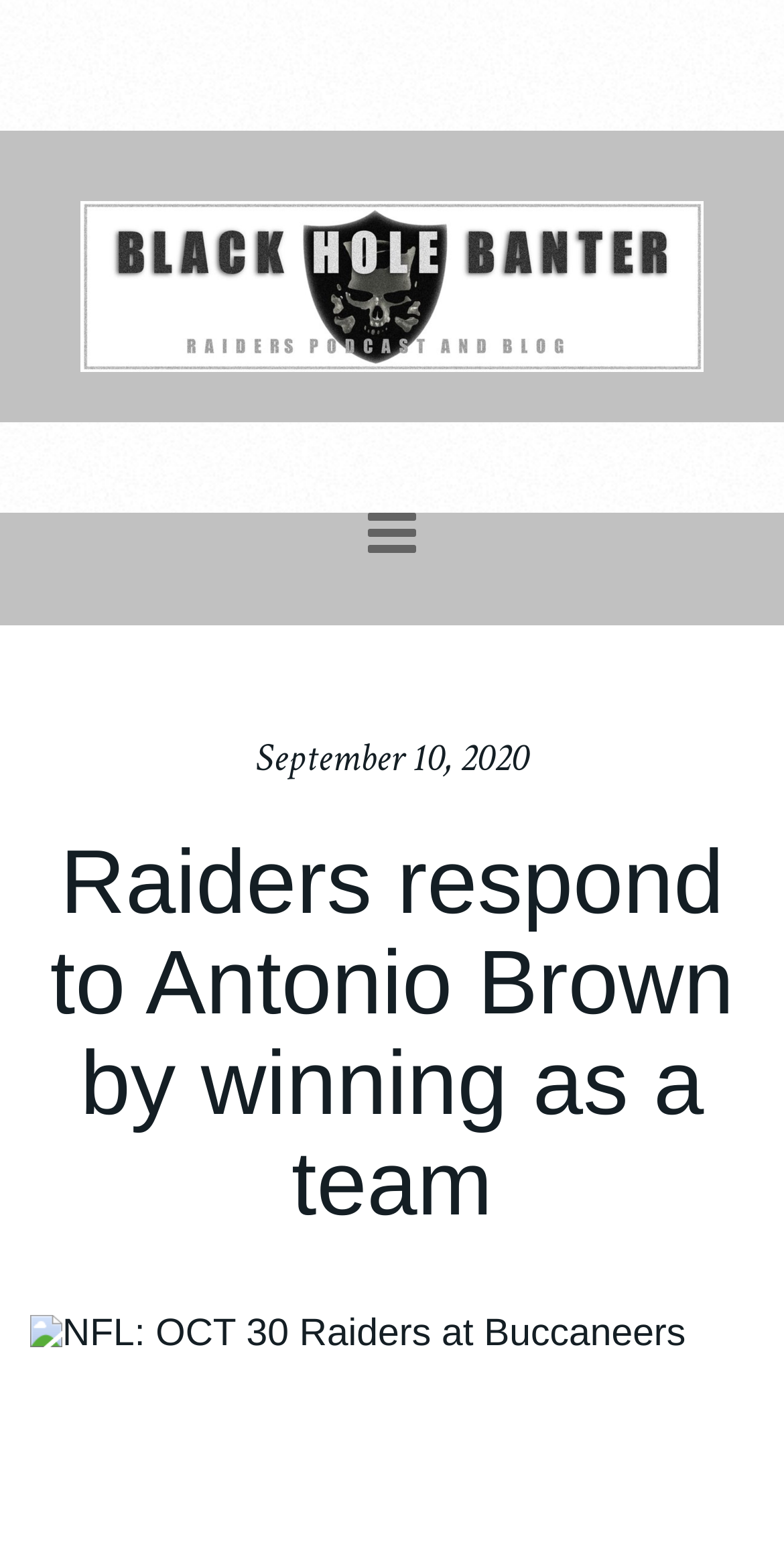Please provide a brief answer to the question using only one word or phrase: 
What is the title of the first article?

Raiders respond to Antonio Brown by winning as a team